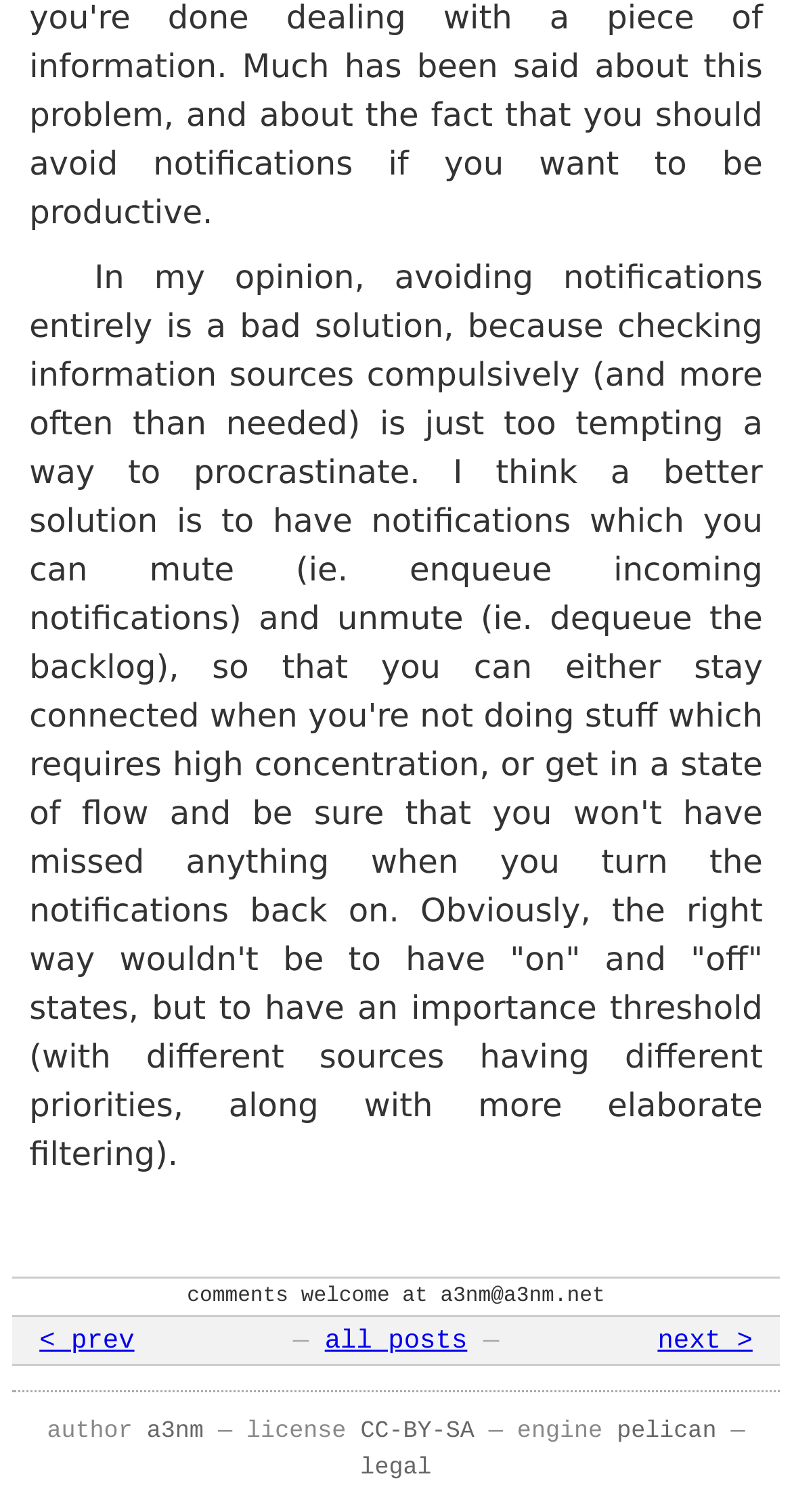Review the image closely and give a comprehensive answer to the question: How can the reader navigate to the previous post?

The reader can navigate to the previous post by clicking on the '< prev' link, which is located at the bottom of the webpage.